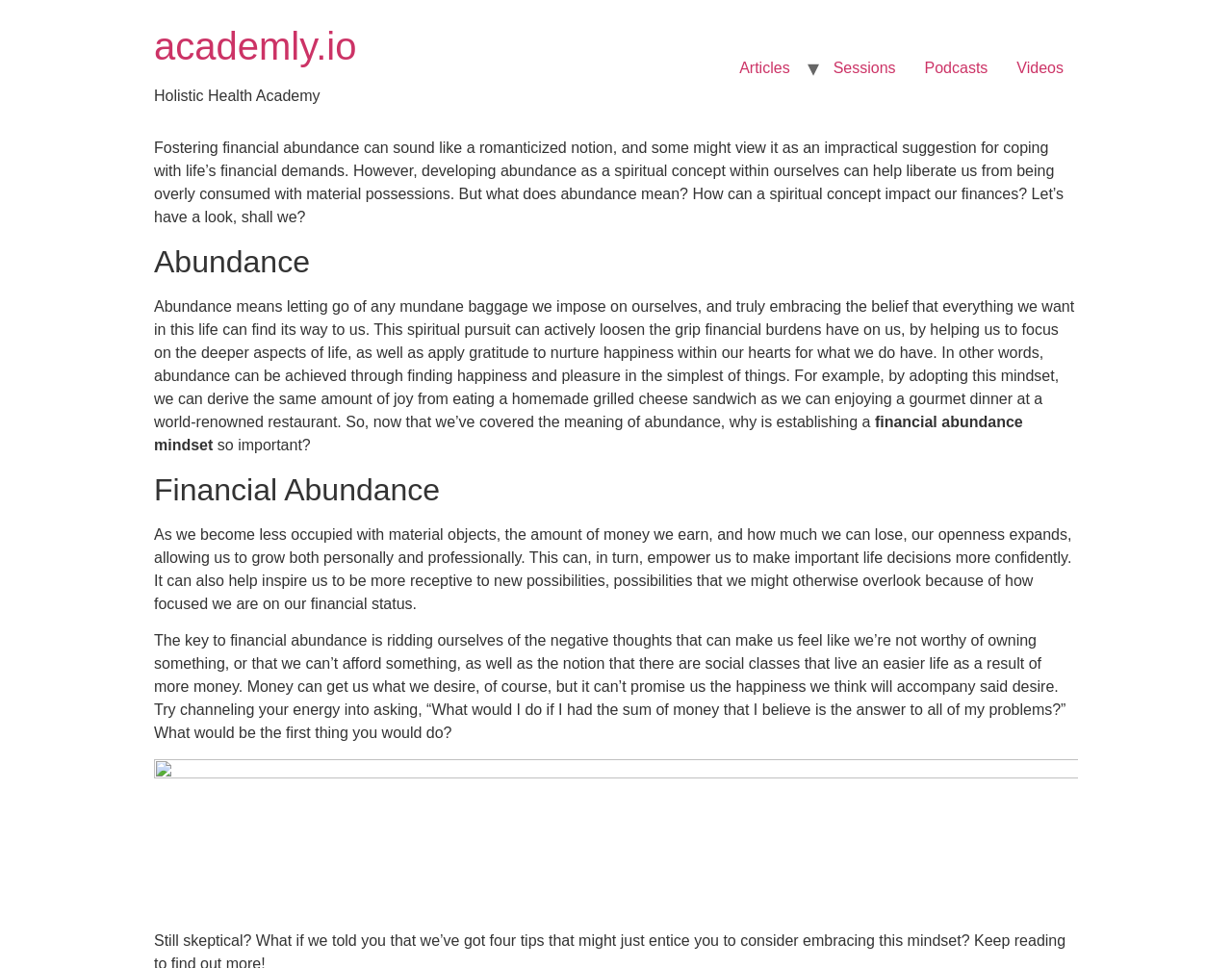Describe in detail what you see on the webpage.

The webpage is about achieving financial abundance through a spiritual mindset. At the top, there is a heading "academly.io" with a link to the website. Below it, there is a static text "Holistic Health Academy". 

The main content of the webpage is divided into sections, with headings "Abundance" and "Financial Abundance" that separate the text into distinct topics. The text discusses the concept of abundance, defining it as letting go of material possessions and focusing on the deeper aspects of life. It explains how adopting this mindset can help individuals find happiness in simple things and reduce their focus on financial burdens.

There are four links at the top right corner of the page, labeled "Articles", "Sessions", "Podcasts", and "Videos", which likely provide additional resources or content related to the topic of financial abundance.

At the bottom of the page, there is an image, although its content is not specified. The overall layout of the page is organized, with clear headings and concise text that guides the reader through the discussion of financial abundance.